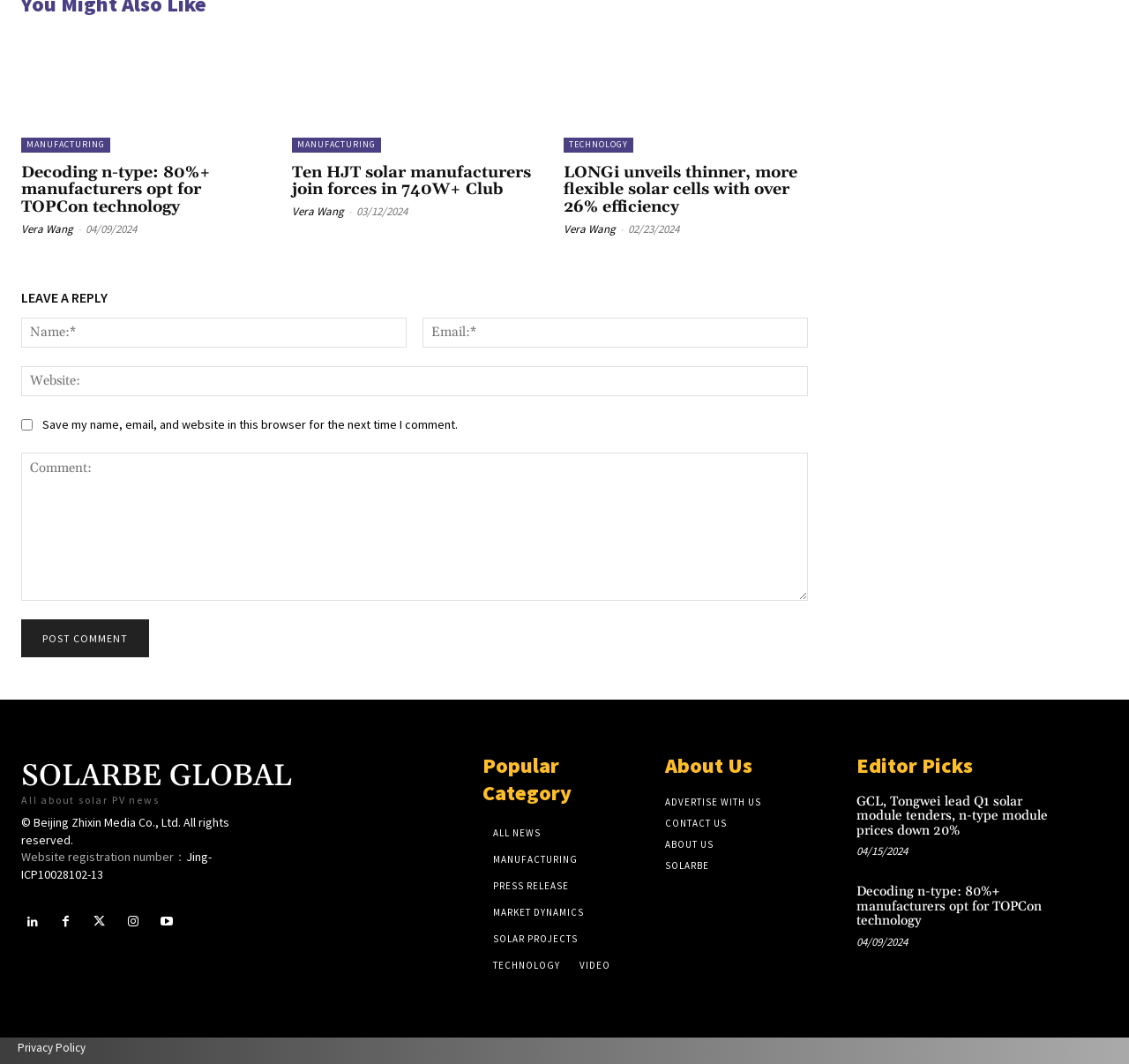Find the coordinates for the bounding box of the element with this description: "Manufacturing".

[0.427, 0.794, 0.519, 0.819]